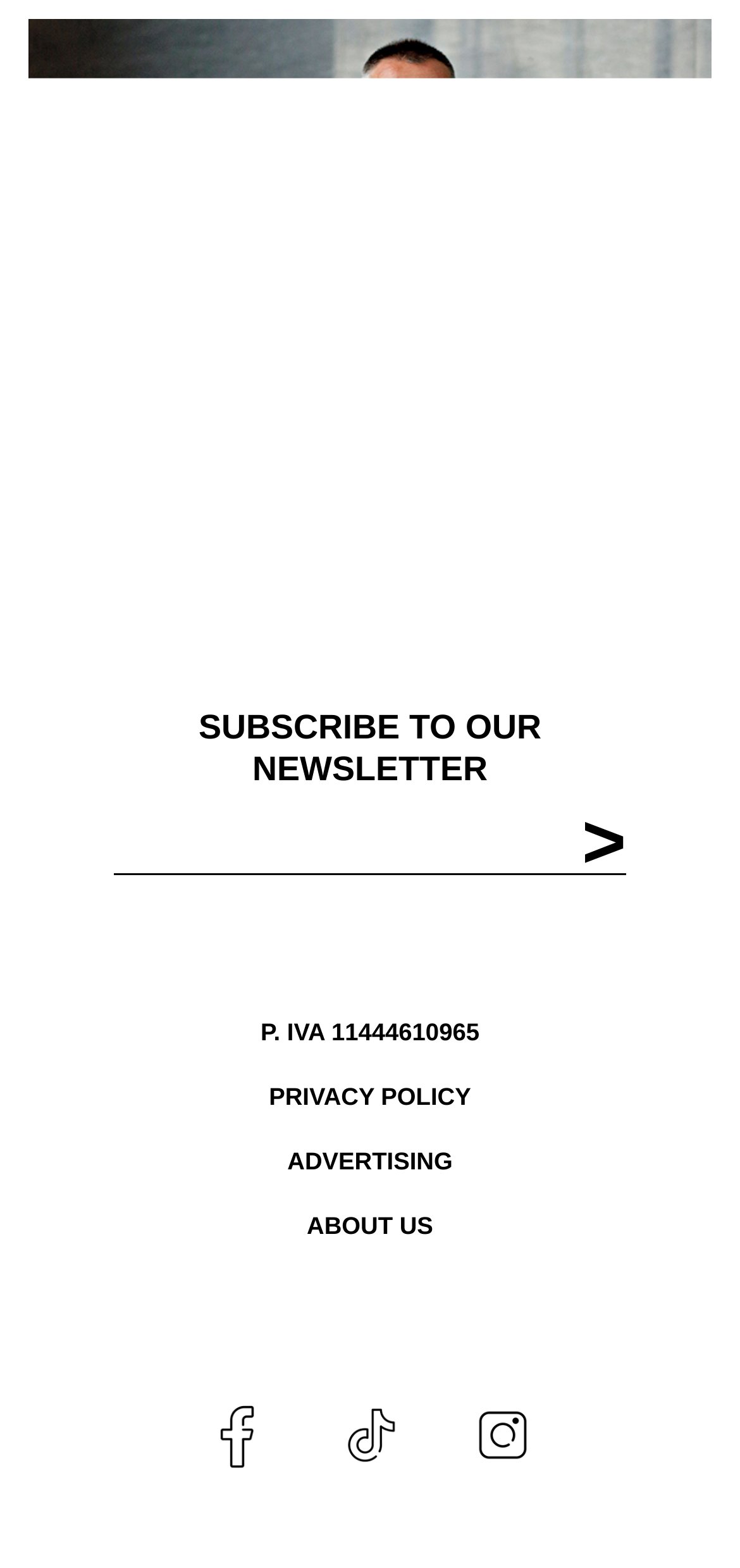What is the content of the footer section?
Can you provide a detailed and comprehensive answer to the question?

The footer section contains various links, including 'P. IVA 11444610965', 'PRIVACY POLICY', 'ADVERTISING', and 'ABOUT US', as well as links to social media platforms.